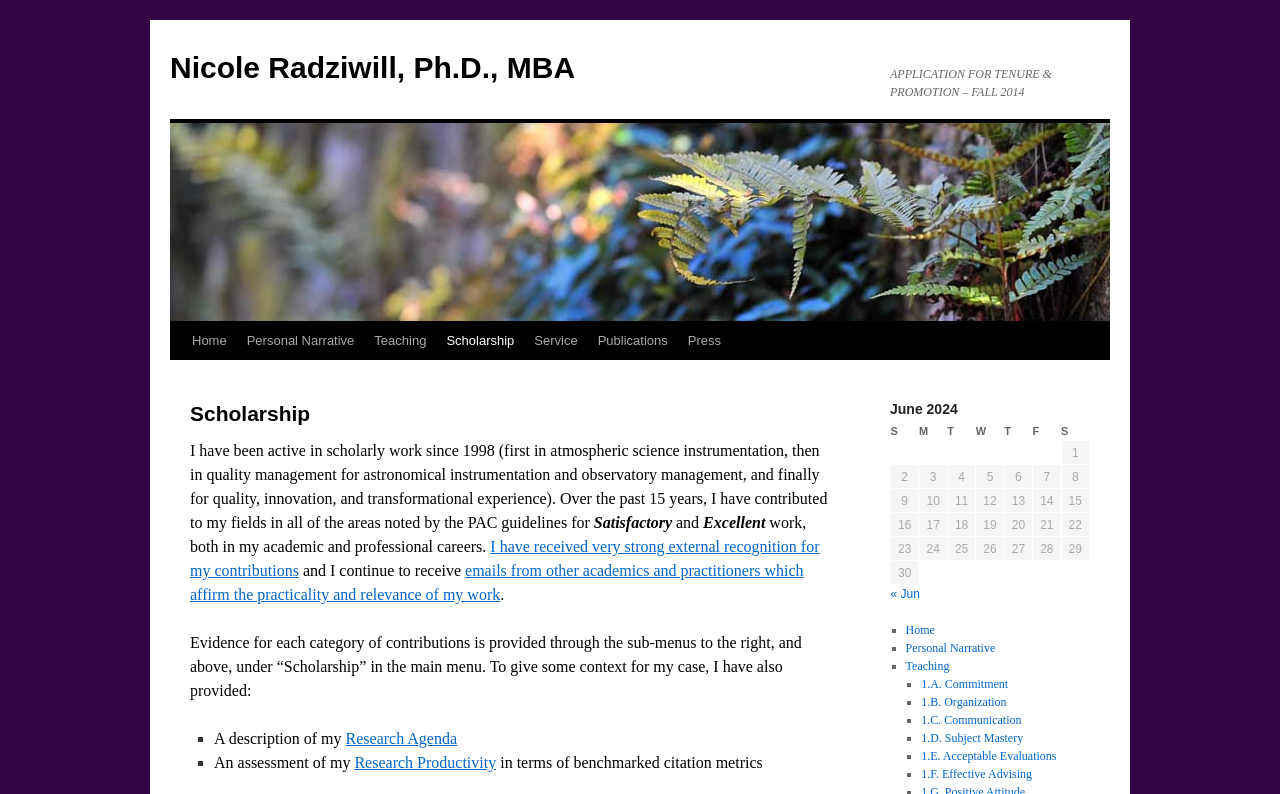Produce an elaborate caption capturing the essence of the webpage.

This webpage is about Nicole Radziwill's scholarship, with a focus on her application for tenure and promotion in Fall 2014. At the top, there is a link to her name, followed by a static text "APPLICATION FOR TENURE & PROMOTION – FALL 2014". Below this, there is a navigation menu with links to different sections, including "Home", "Personal Narrative", "Teaching", "Scholarship", "Service", "Publications", and "Press".

The main content of the page is divided into two sections. On the left, there is a heading "Scholarship" followed by a paragraph of text describing Nicole Radziwill's scholarly work. Below this, there are links to external recognition of her contributions and a description of her research agenda and productivity.

On the right, there is a table with a caption "June 2024" and seven columns labeled "S", "M", "T", "W", "T", "F", and "S". The table has five rows, each containing numbers from 1 to 30, except for the last row which has a blank cell.

At the bottom of the page, there are two list markers "■" with links to "Research Agenda" and "Research Productivity" respectively, along with a description of her research in terms of benchmarked citation metrics.